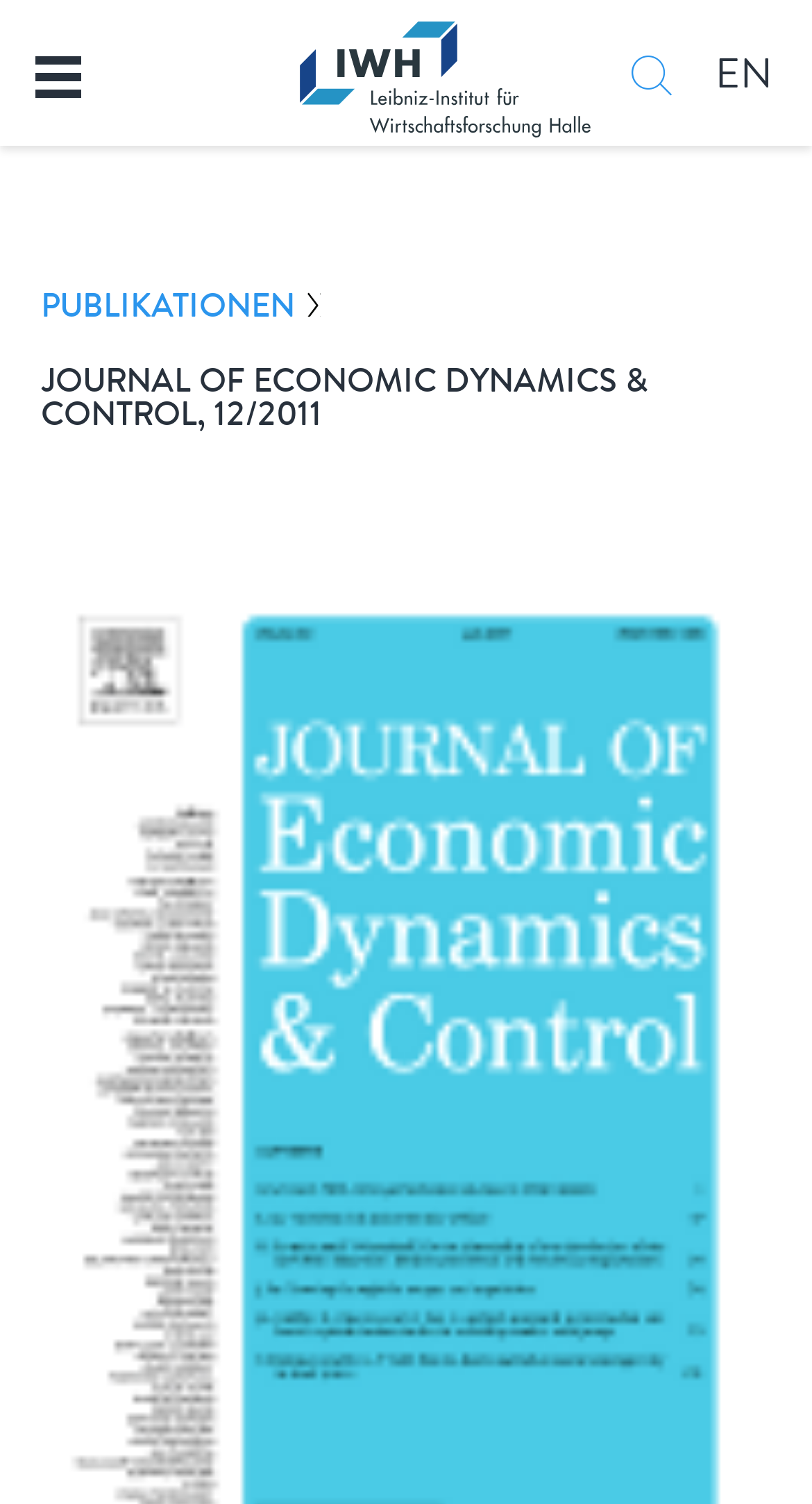Using the provided element description: "Toggle navigation", determine the bounding box coordinates of the corresponding UI element in the screenshot.

[0.02, 0.021, 0.123, 0.076]